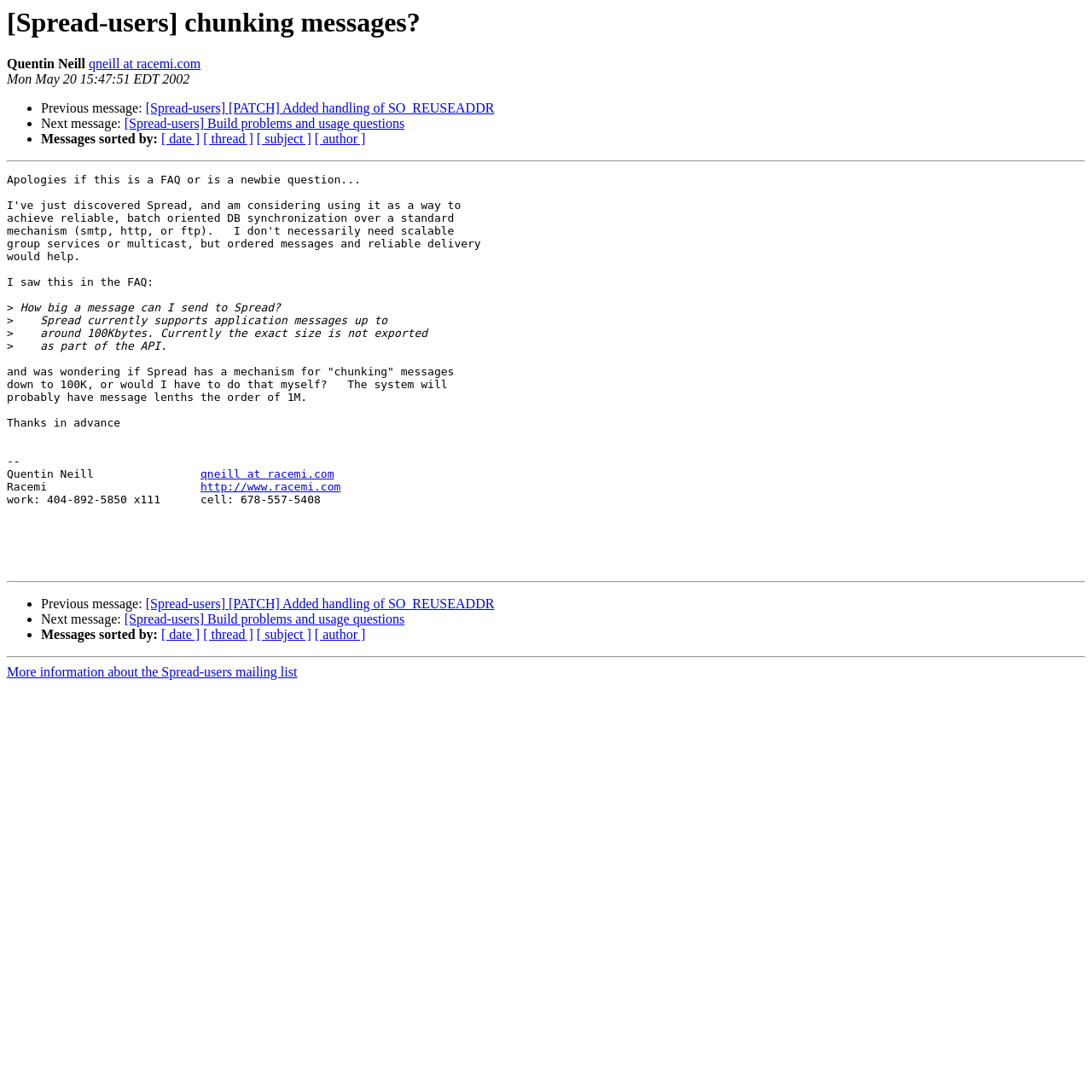Locate the bounding box coordinates of the clickable area needed to fulfill the instruction: "View next message".

[0.038, 0.107, 0.114, 0.12]